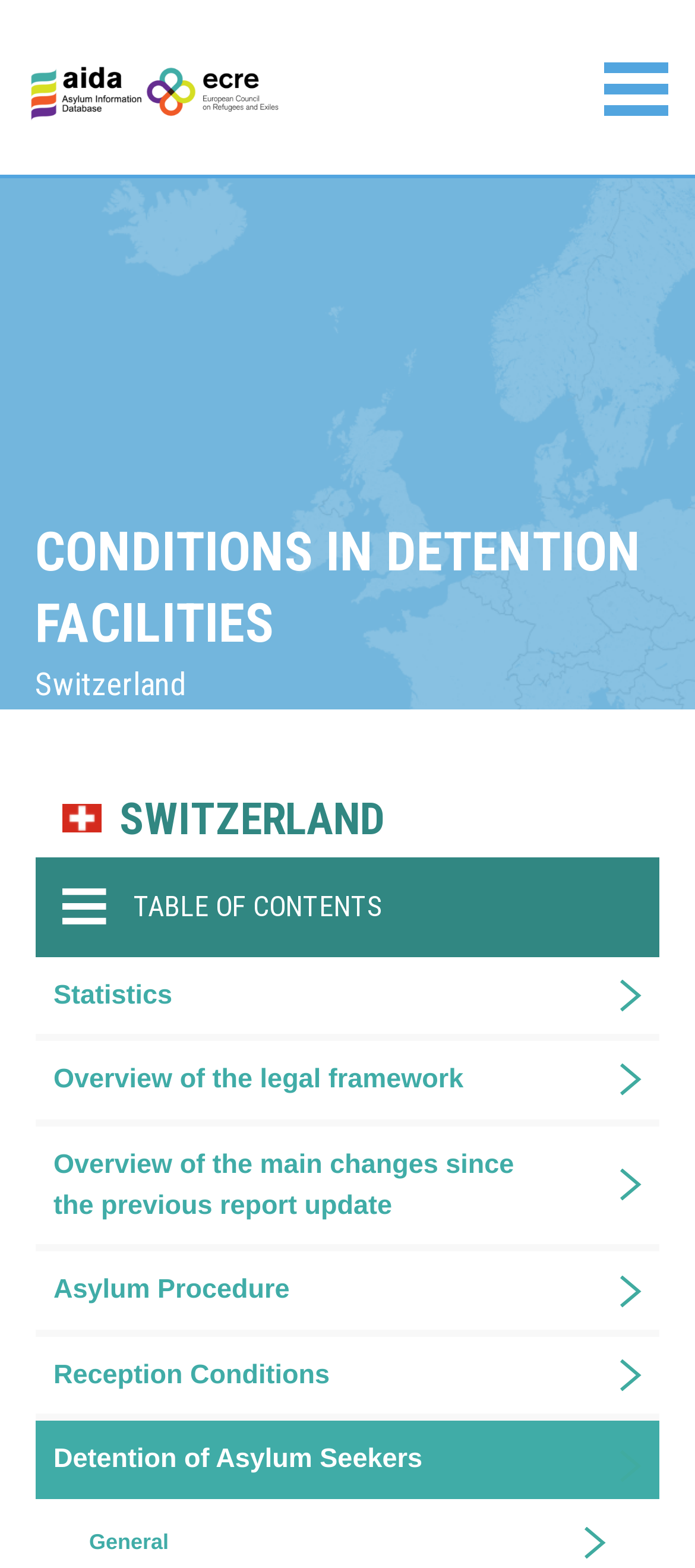Please identify the bounding box coordinates of the element on the webpage that should be clicked to follow this instruction: "Go to the Asylum Information Database homepage". The bounding box coordinates should be given as four float numbers between 0 and 1, formatted as [left, top, right, bottom].

[0.038, 0.034, 0.423, 0.092]